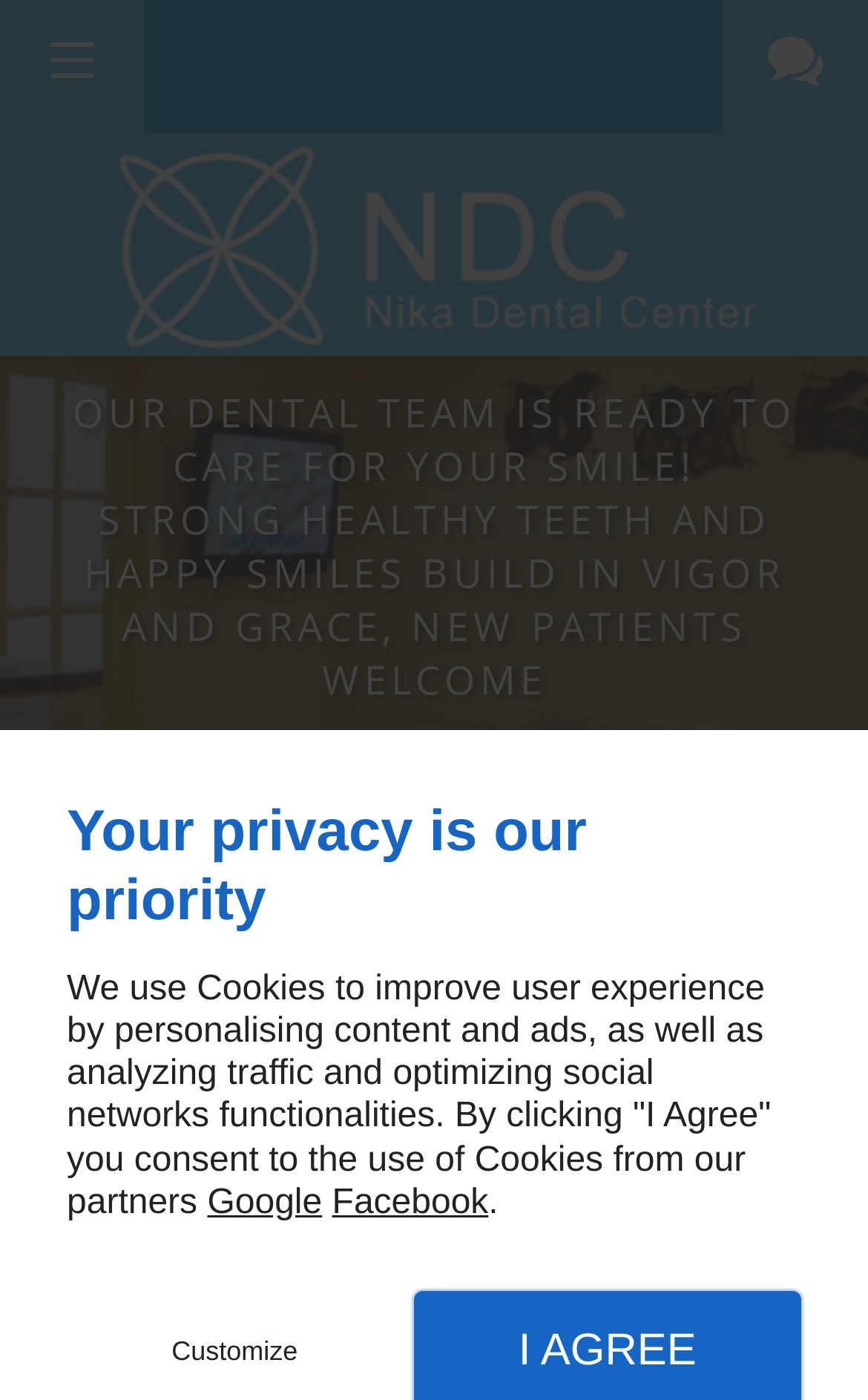Can you extract the primary headline text from the webpage?

MOUTH JOINT PAIN | TORONTO